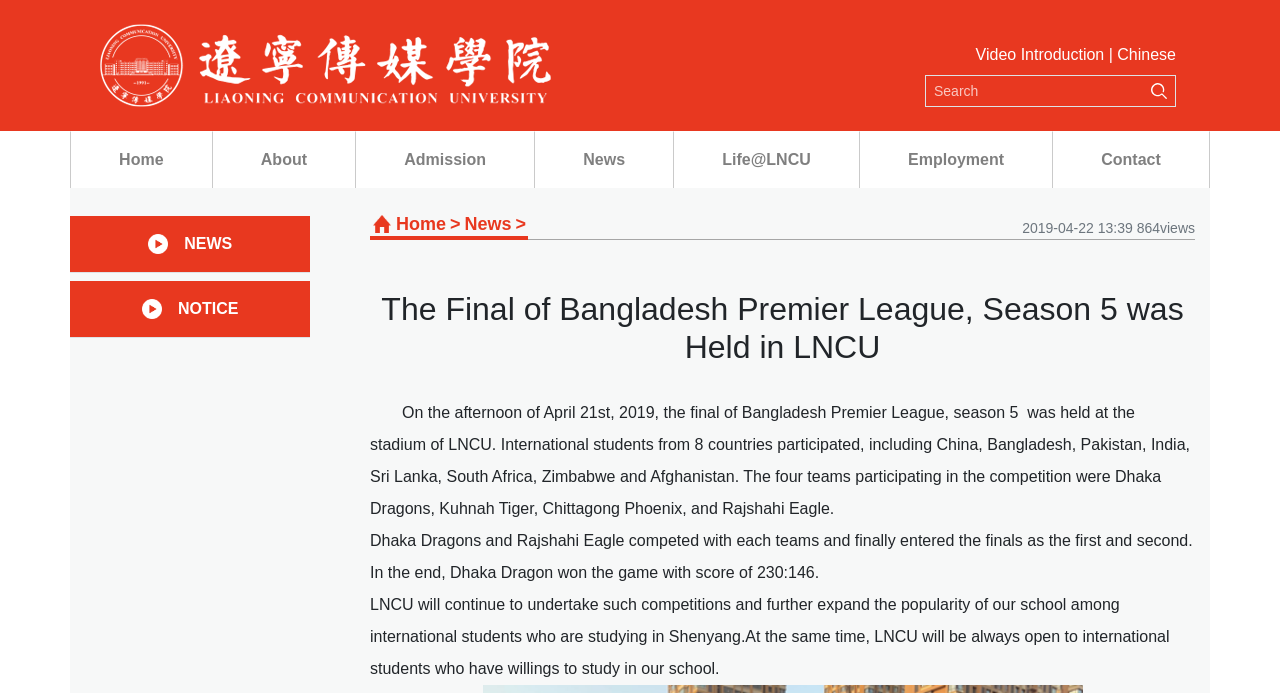Please provide the bounding box coordinates for the element that needs to be clicked to perform the following instruction: "Watch the 'Video Introduction'". The coordinates should be given as four float numbers between 0 and 1, i.e., [left, top, right, bottom].

[0.762, 0.066, 0.863, 0.091]